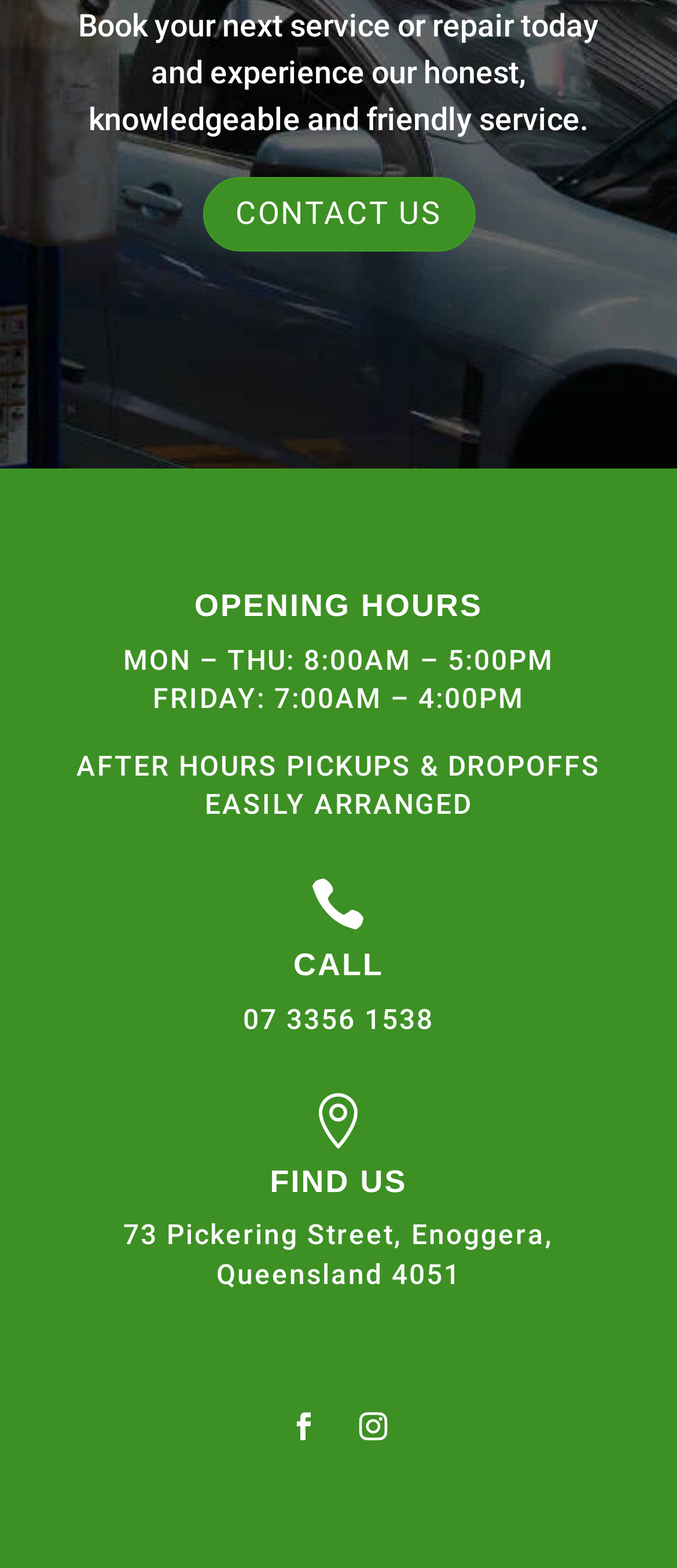Please find the bounding box coordinates in the format (top-left x, top-left y, bottom-right x, bottom-right y) for the given element description. Ensure the coordinates are floating point numbers between 0 and 1. Description: FIND US

[0.399, 0.742, 0.601, 0.764]